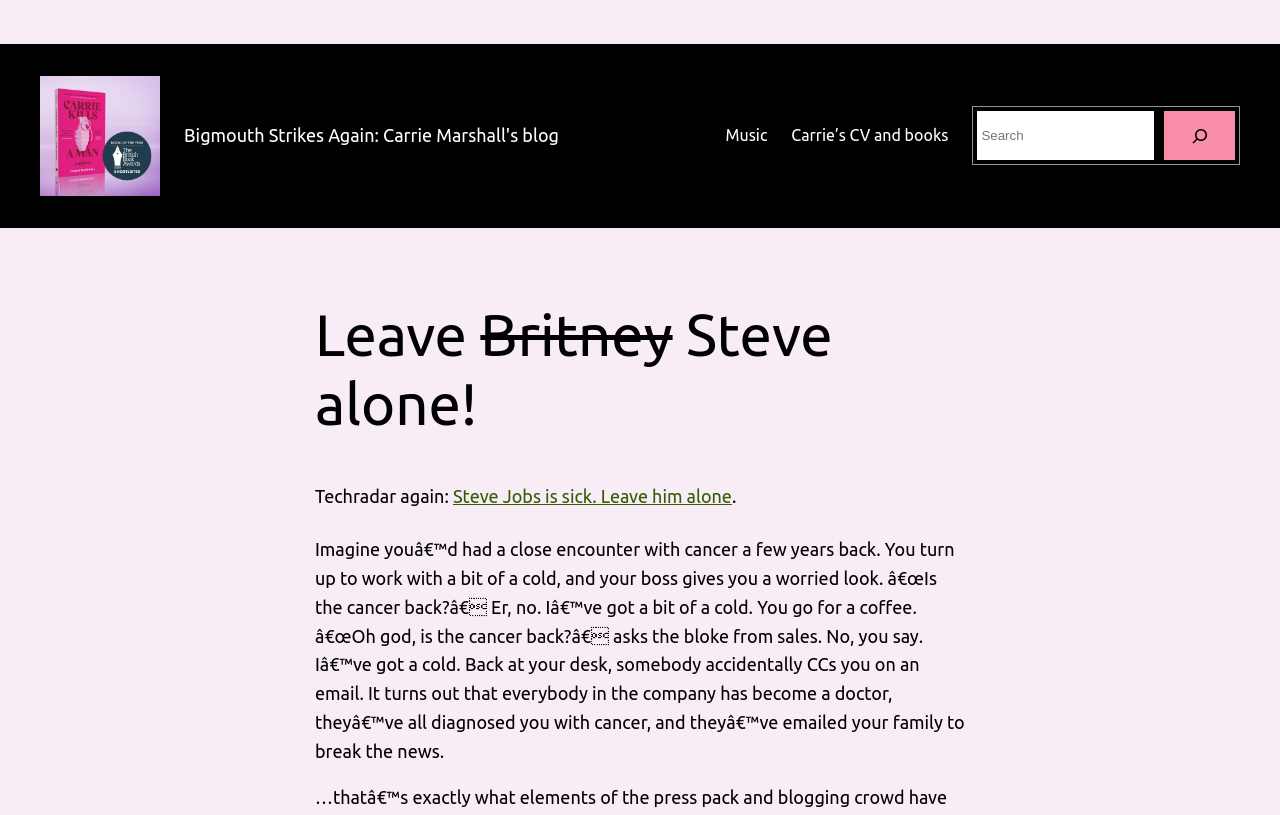Describe the webpage meticulously, covering all significant aspects.

The webpage is a blog post titled "Leave Britney Steve alone!" with a subtitle "Bigmouth Strikes Again: Carrie Marshall's blog". At the top, there is a link and an image with the same title, positioned side by side. Below them, there is a heading with the same title, followed by another link with the same title.

On the right side of the page, there is a navigation menu with three links: "Music", "Carrie’s CV and books", and a search bar. The search bar consists of a text label "Search", a search box, and a search button with a small image.

The main content of the blog post starts with a heading "Leave Britney Steve alone!" followed by a deleted text section. Below it, there is a paragraph of text "Techradar again:" and a link "Steve Jobs is sick. Leave him alone". The link is followed by a long block of text that describes a scenario where someone is mistakenly diagnosed with cancer by their coworkers due to a cold.